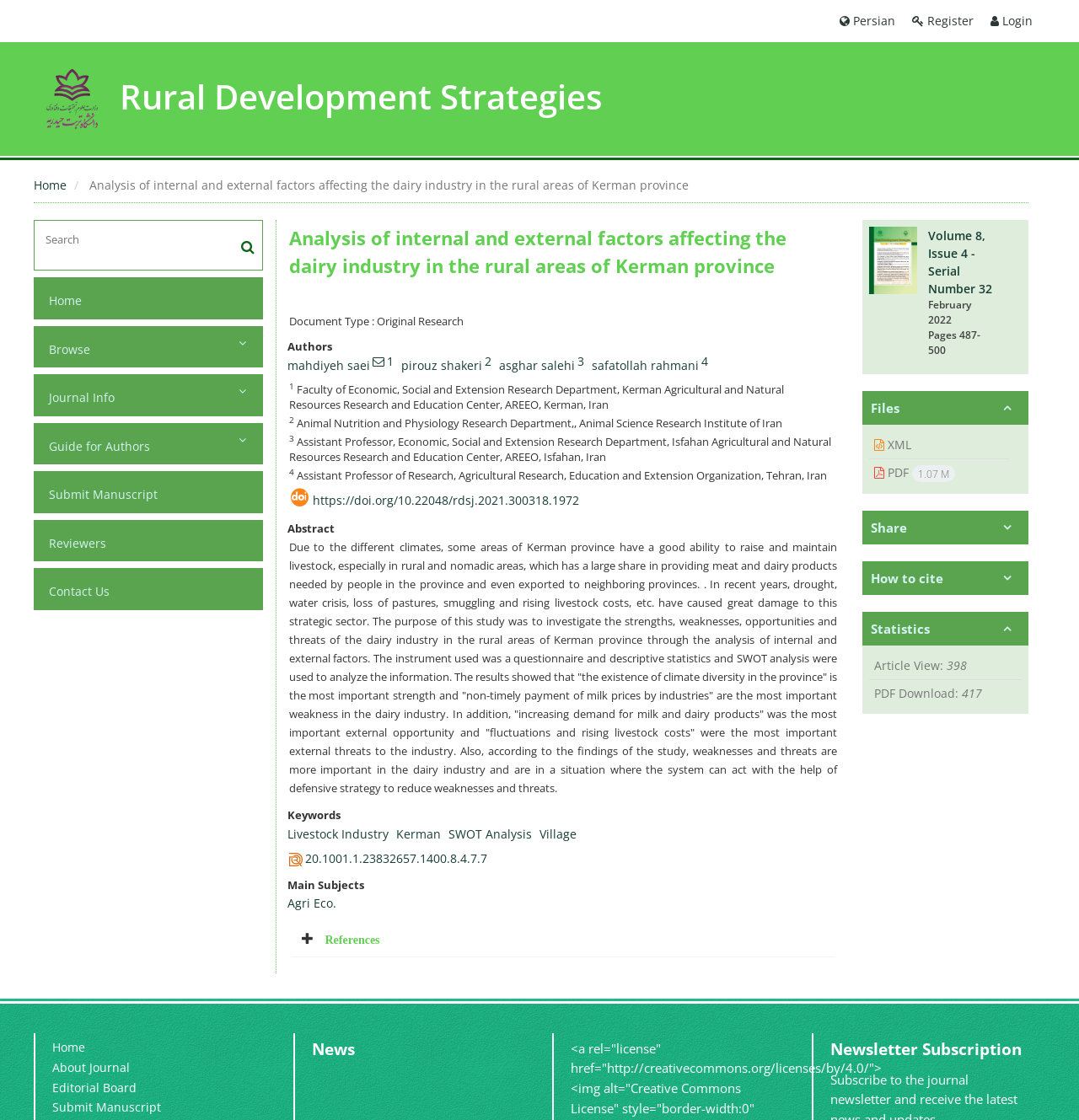What is the file format of the downloadable file?
Based on the visual details in the image, please answer the question thoroughly.

I found the file format of the downloadable file by looking at the links ' XML' and ' PDF 1.07 M' which indicate that the file can be downloaded in XML and PDF formats.